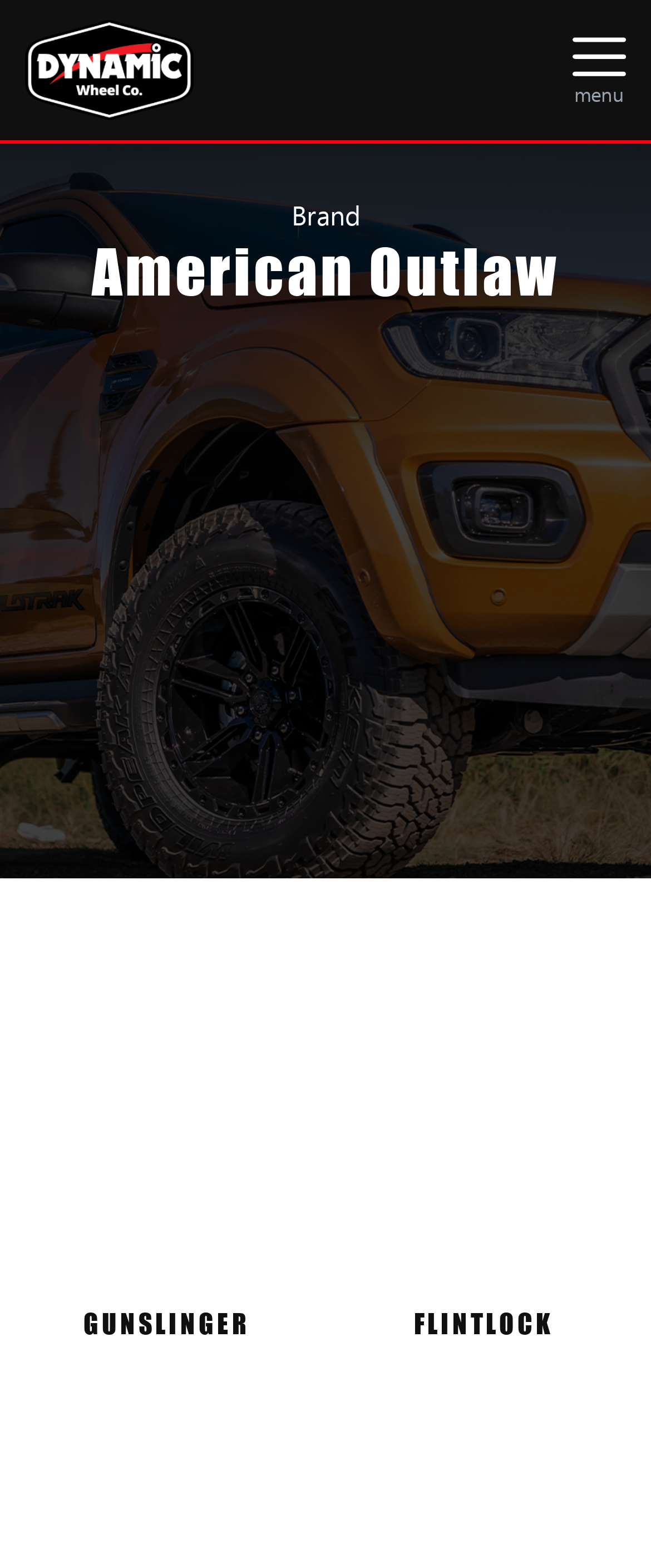What is the color of the Dynamic Wheel Co logo?
Based on the content of the image, thoroughly explain and answer the question.

The color of the Dynamic Wheel Co logo can be determined by looking at the image element with the text 'Dynamic Wheel Co White' located at the top left of the webpage, which suggests that the logo is white in color.